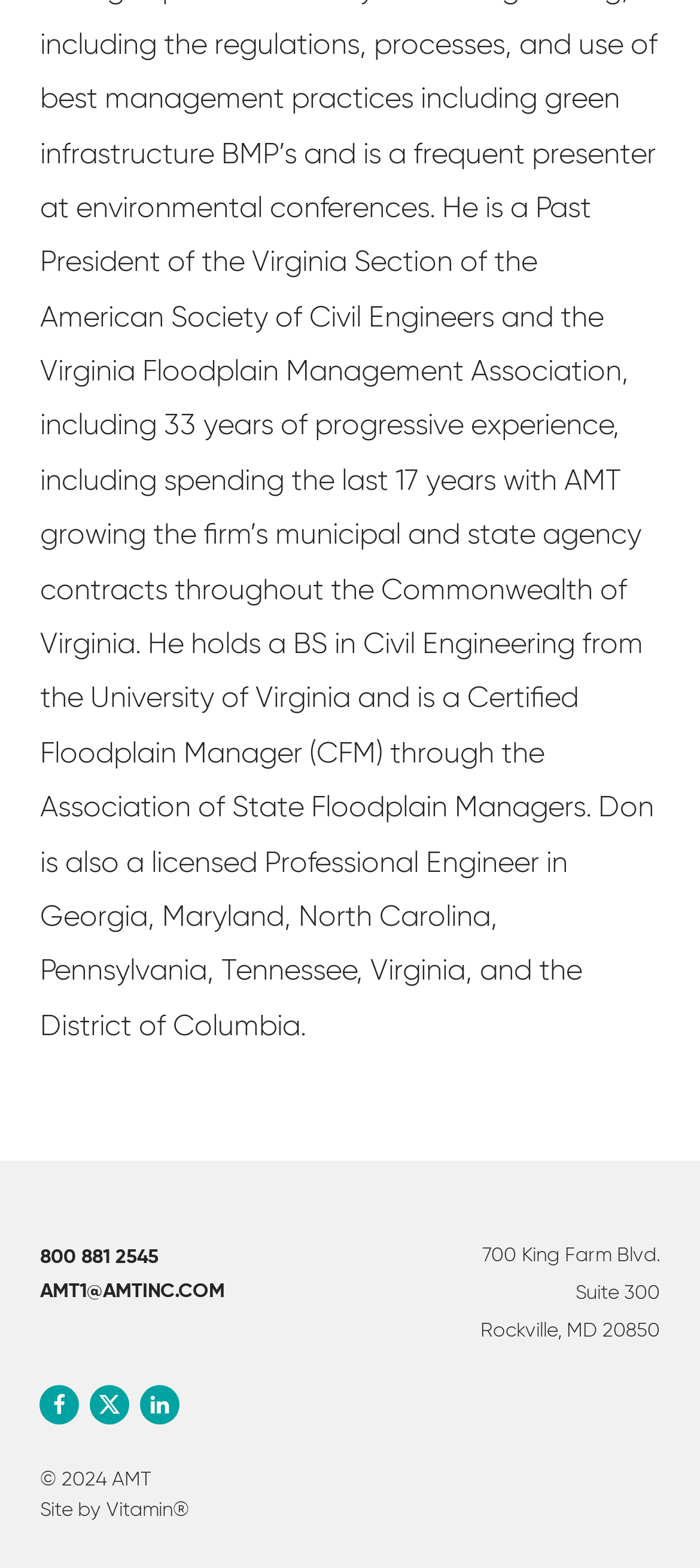Refer to the image and provide a thorough answer to this question:
What is the company's email address?

I found the email address by examining the links at the bottom of the page, where I saw 'AMT1@AMTINC.COM' which is likely the company's email address.